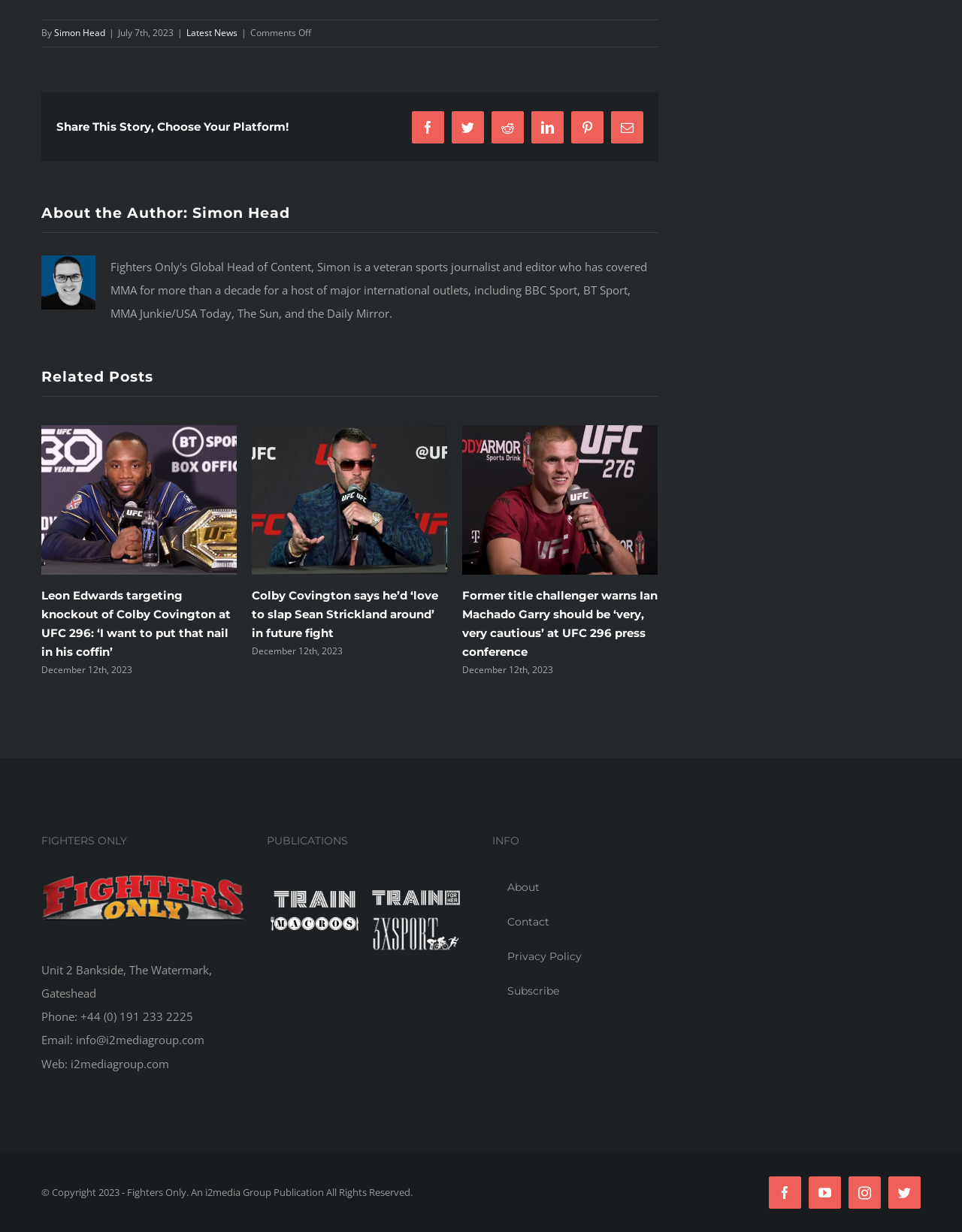Please specify the bounding box coordinates of the region to click in order to perform the following instruction: "Share this story on Facebook".

[0.428, 0.09, 0.462, 0.116]